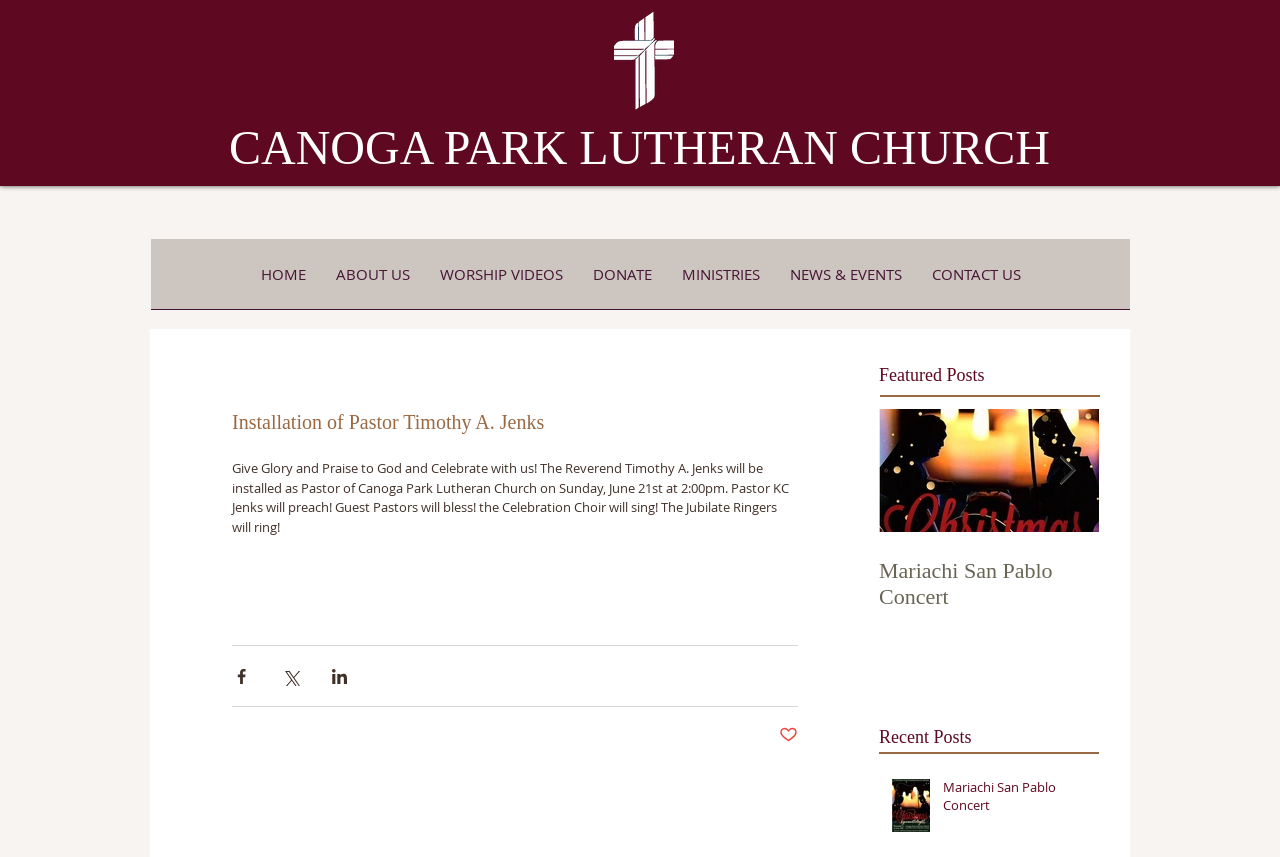What is the event being celebrated?
Based on the image, answer the question in a detailed manner.

I found the answer by looking at the heading element 'Installation of Pastor Timothy A. Jenks' with bounding box coordinates [0.181, 0.479, 0.623, 0.506]. This suggests that the event being celebrated is the installation of Pastor Timothy A. Jenks.